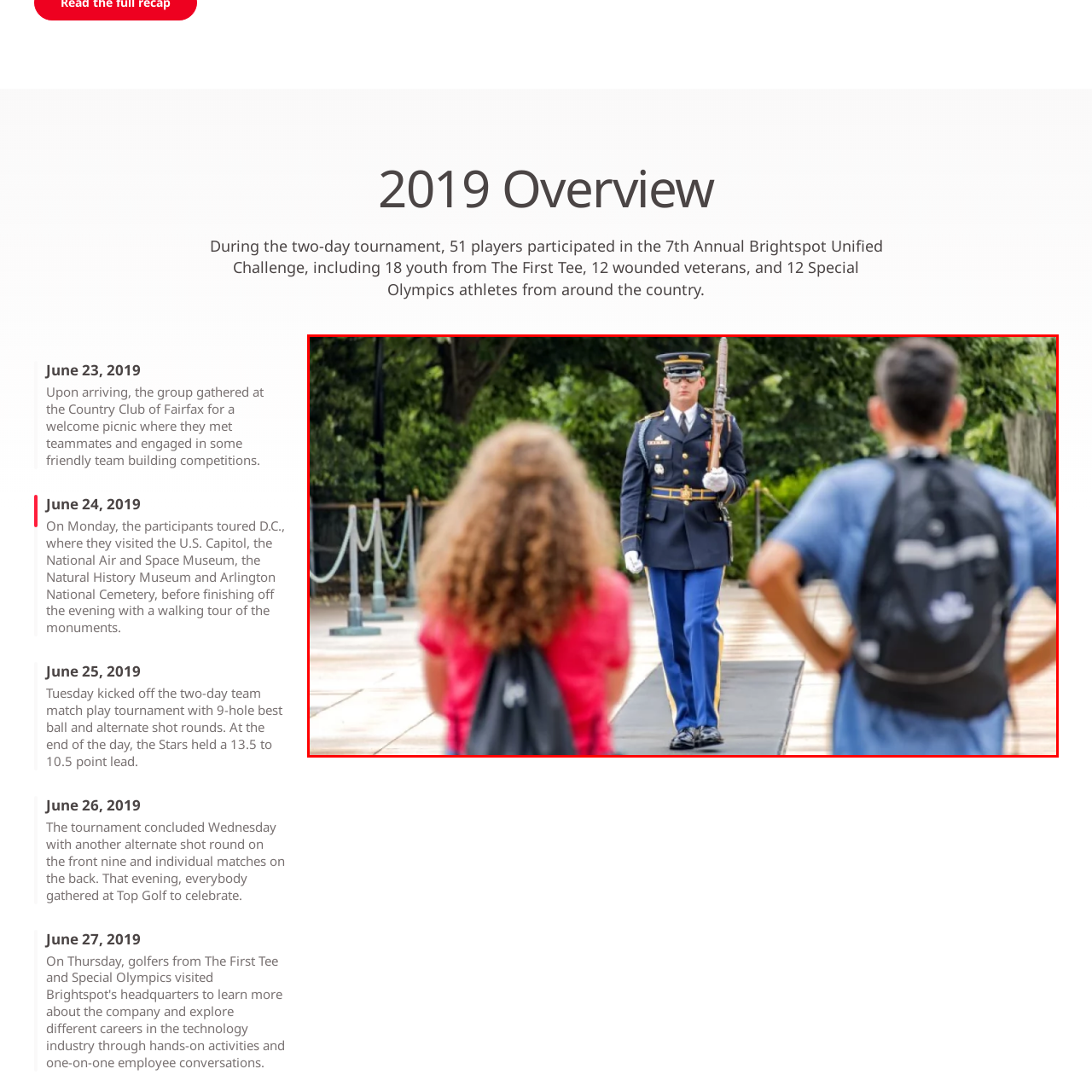Focus on the section within the red boundary and provide a detailed description.

The image captures a moment during the 2019 Unified Challenge, showcasing a Soldier in a formal military uniform, standing with a rifle in hand at attention. Positioned on a designated path, he is likely guarding a significant site, symbolizing honor and respect. In the foreground, two young participants, a girl with curly hair dressed in a bright red top and a boy wearing a blue shirt with a backpack, observe the soldier with expressions of curiosity and reverence. The backdrop features lush greenery, adding to the solemn yet engaging atmosphere of the event, which brought together 51 players, including youth from The First Tee, wounded veterans, and Special Olympics athletes, for a unique experience in Washington, D.C.